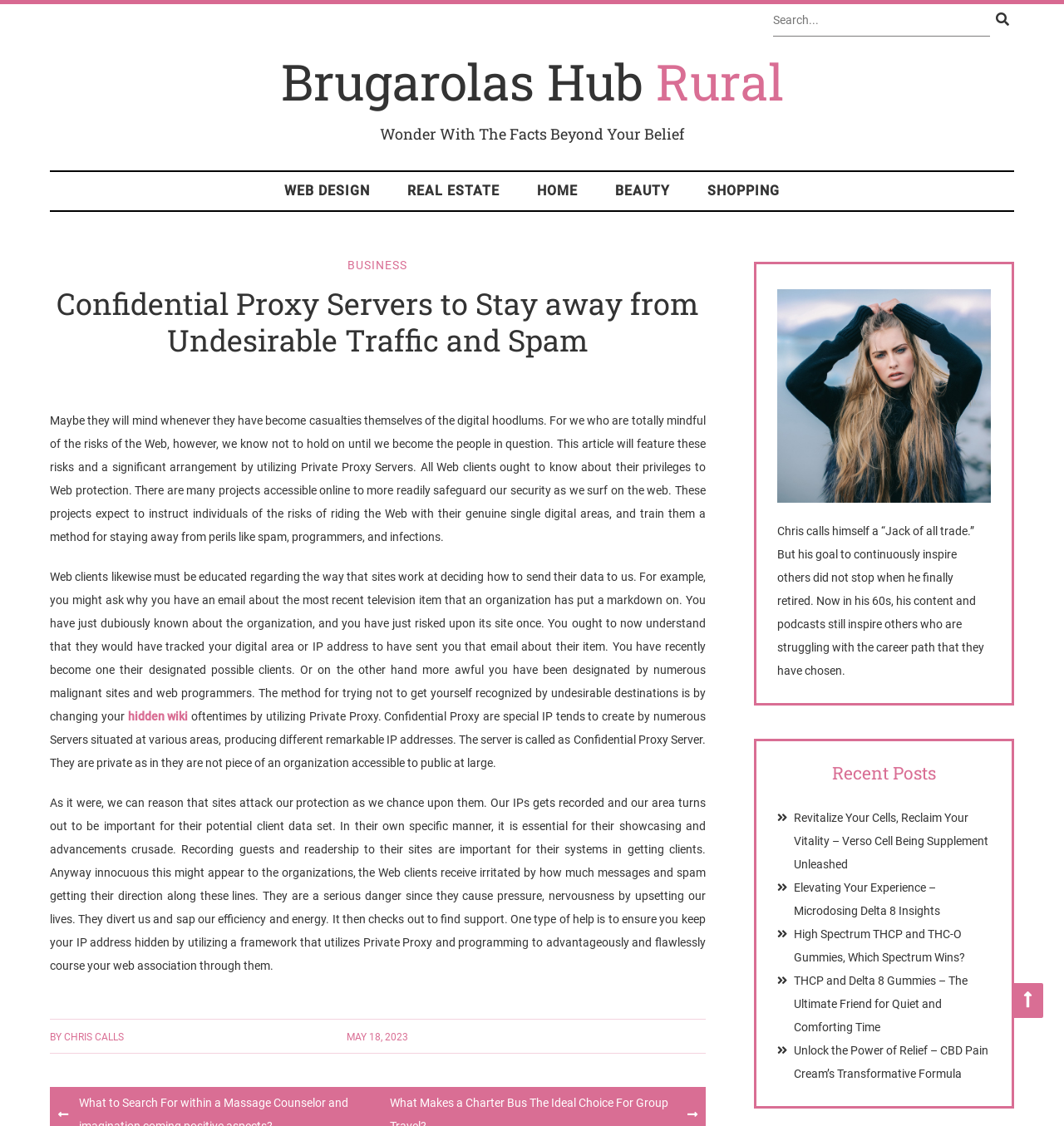Please find the bounding box for the following UI element description. Provide the coordinates in (top-left x, top-left y, bottom-right x, bottom-right y) format, with values between 0 and 1: Beauty

[0.562, 0.152, 0.646, 0.187]